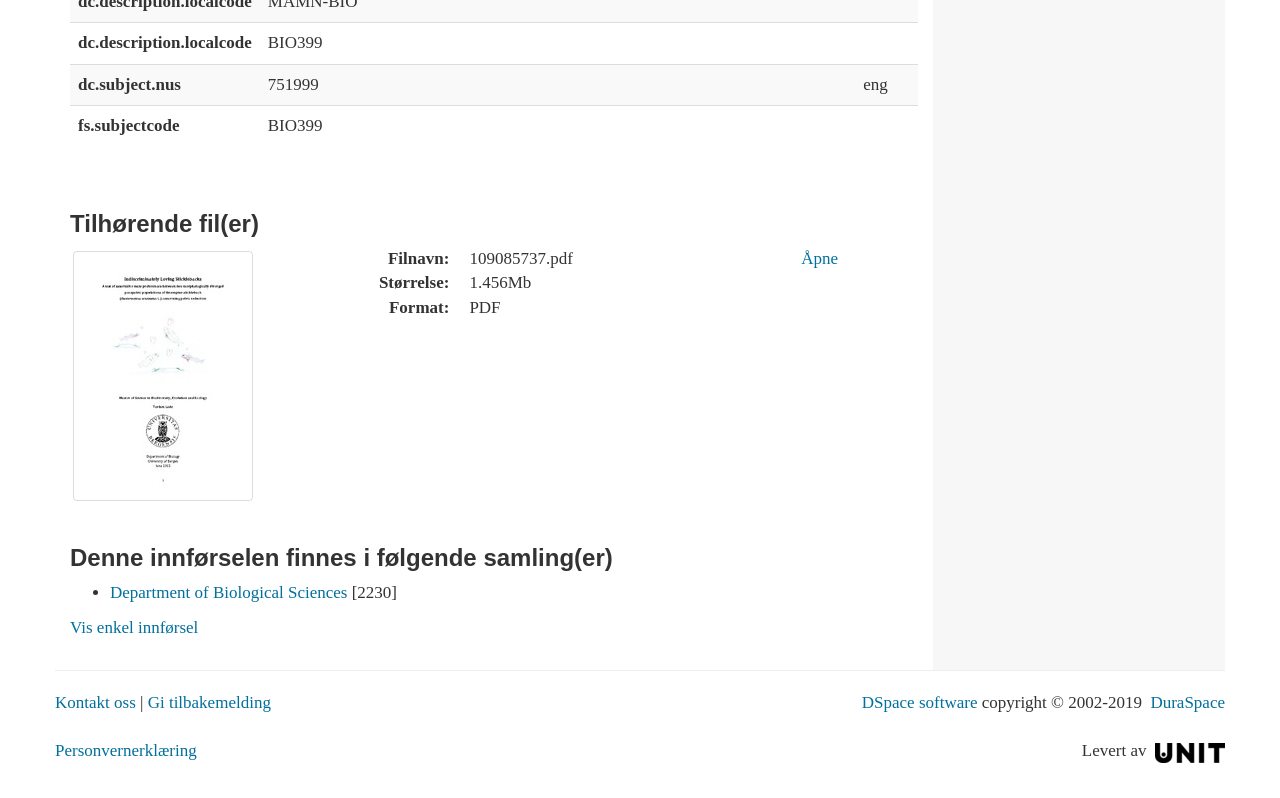Specify the bounding box coordinates of the area to click in order to execute this command: 'Go to the Department of Biological Sciences'. The coordinates should consist of four float numbers ranging from 0 to 1, and should be formatted as [left, top, right, bottom].

[0.086, 0.731, 0.271, 0.755]